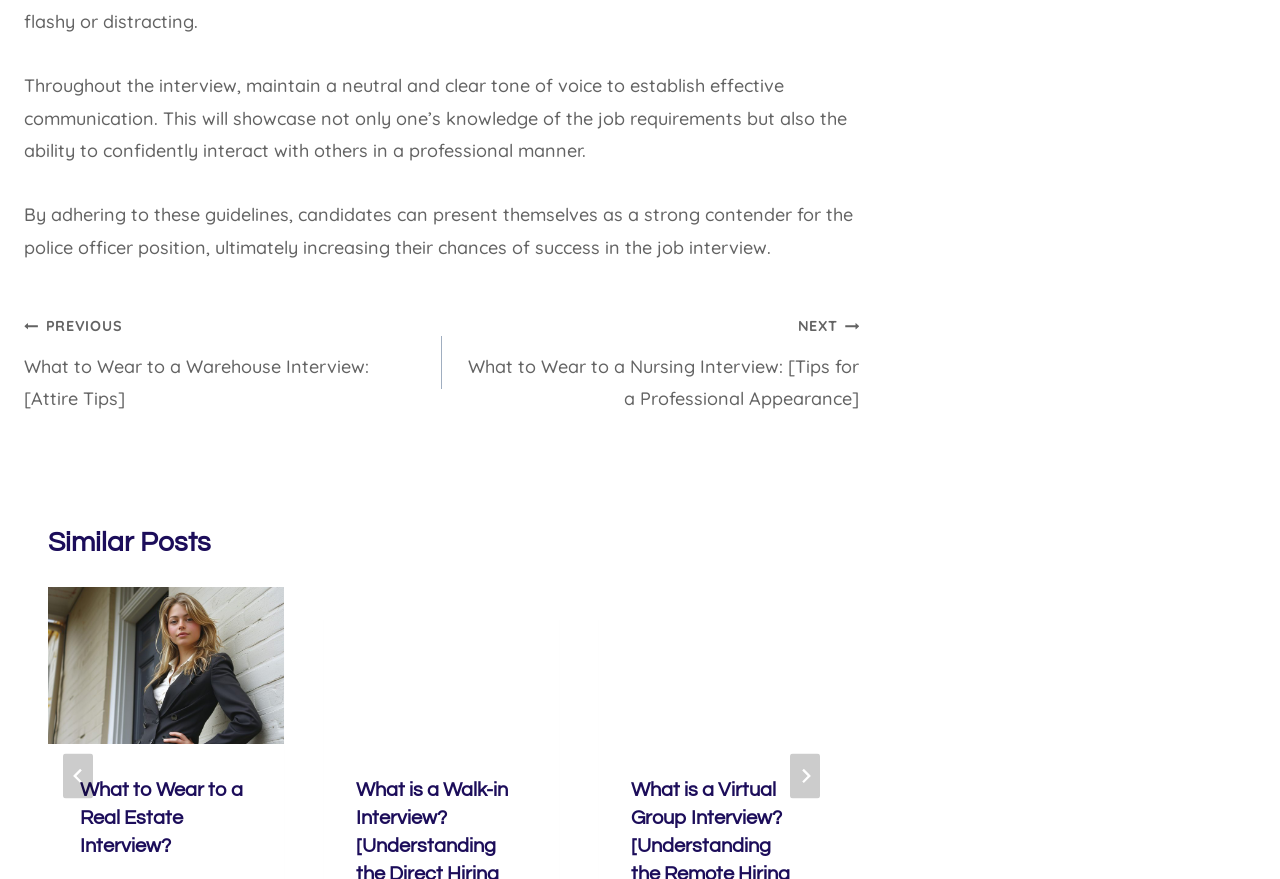Locate the bounding box coordinates of the area you need to click to fulfill this instruction: 'Click the 'What to Wear to a Real Estate Interview?' link'. The coordinates must be in the form of four float numbers ranging from 0 to 1: [left, top, right, bottom].

[0.038, 0.667, 0.222, 0.846]